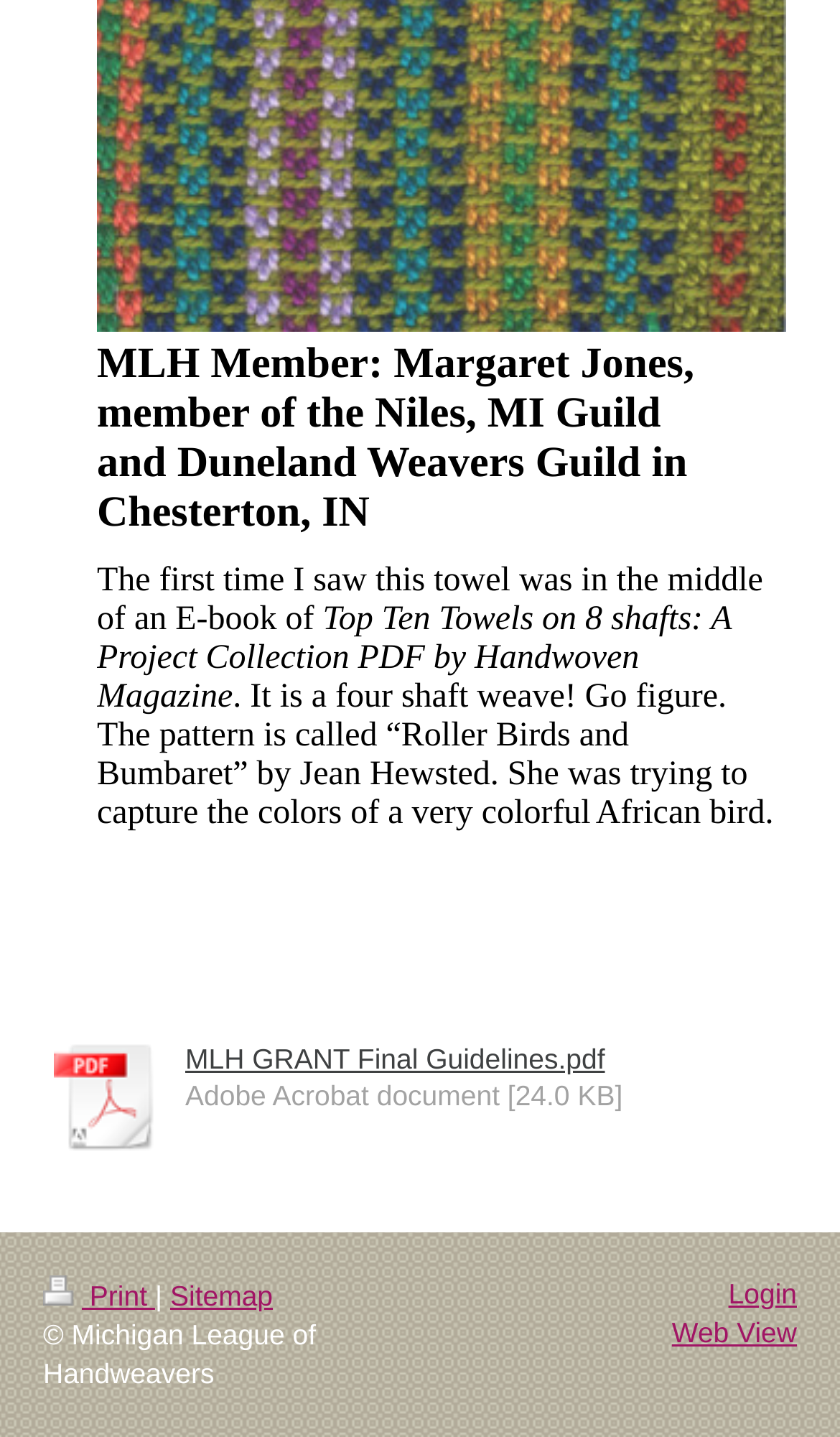What is the name of the pattern mentioned?
Look at the screenshot and respond with a single word or phrase.

Roller Birds and Bumbaret